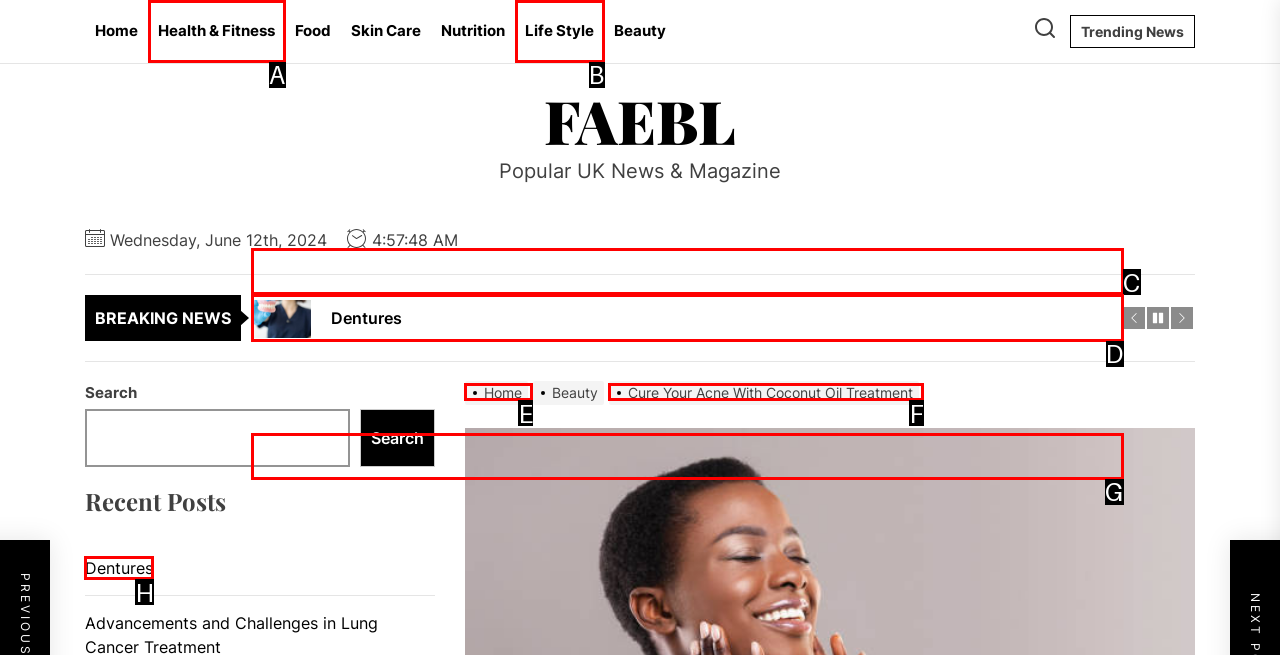From the given options, choose the one to complete the task: Search for something
Indicate the letter of the correct option.

None